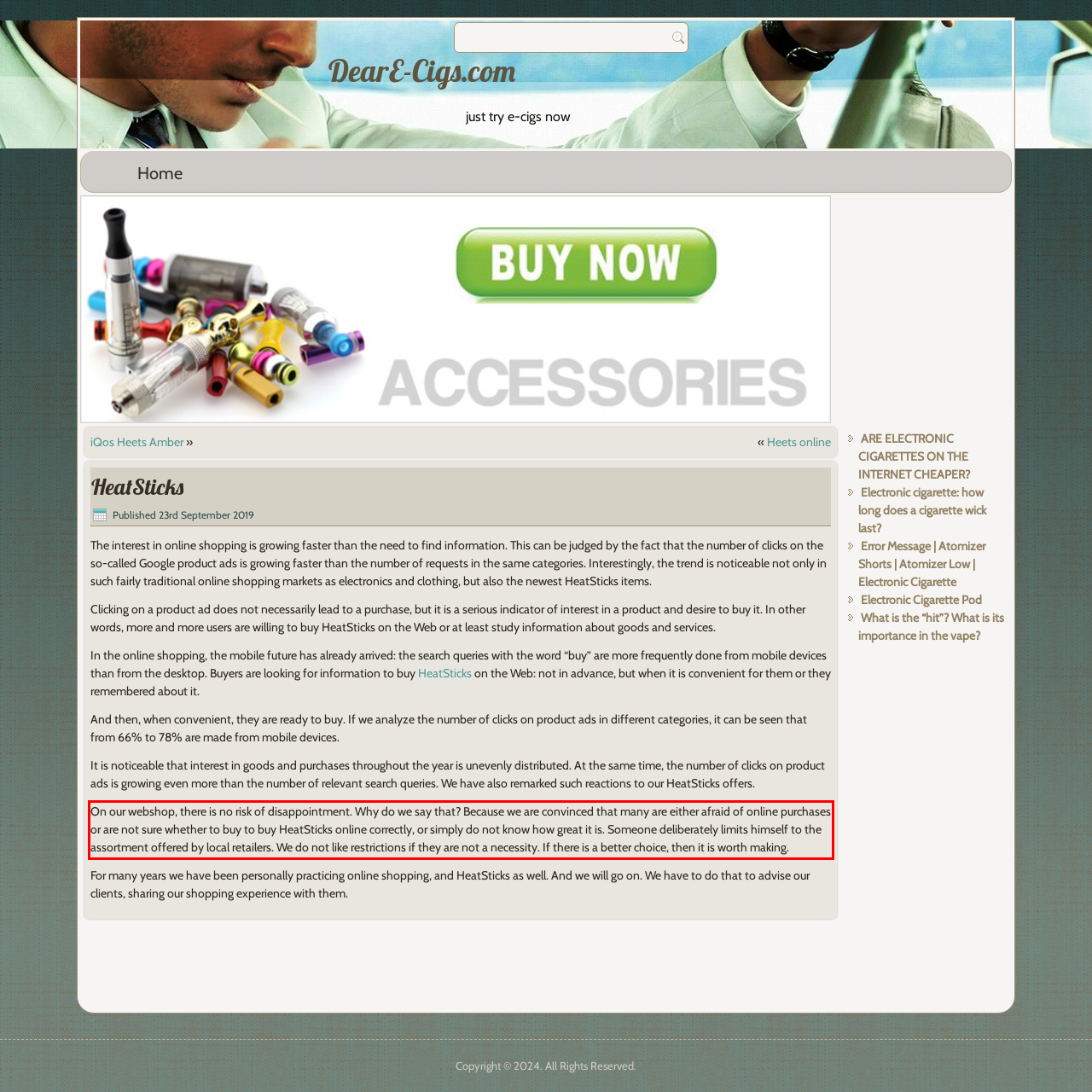You are looking at a screenshot of a webpage with a red rectangle bounding box. Use OCR to identify and extract the text content found inside this red bounding box.

On our webshop, there is no risk of disappointment. Why do we say that? Because we are convinced that many are either afraid of online purchases or are not sure whether to buy to buy HeatSticks online correctly, or simply do not know how great it is. Someone deliberately limits himself to the assortment offered by local retailers. We do not like restrictions if they are not a necessity. If there is a better choice, then it is worth making.